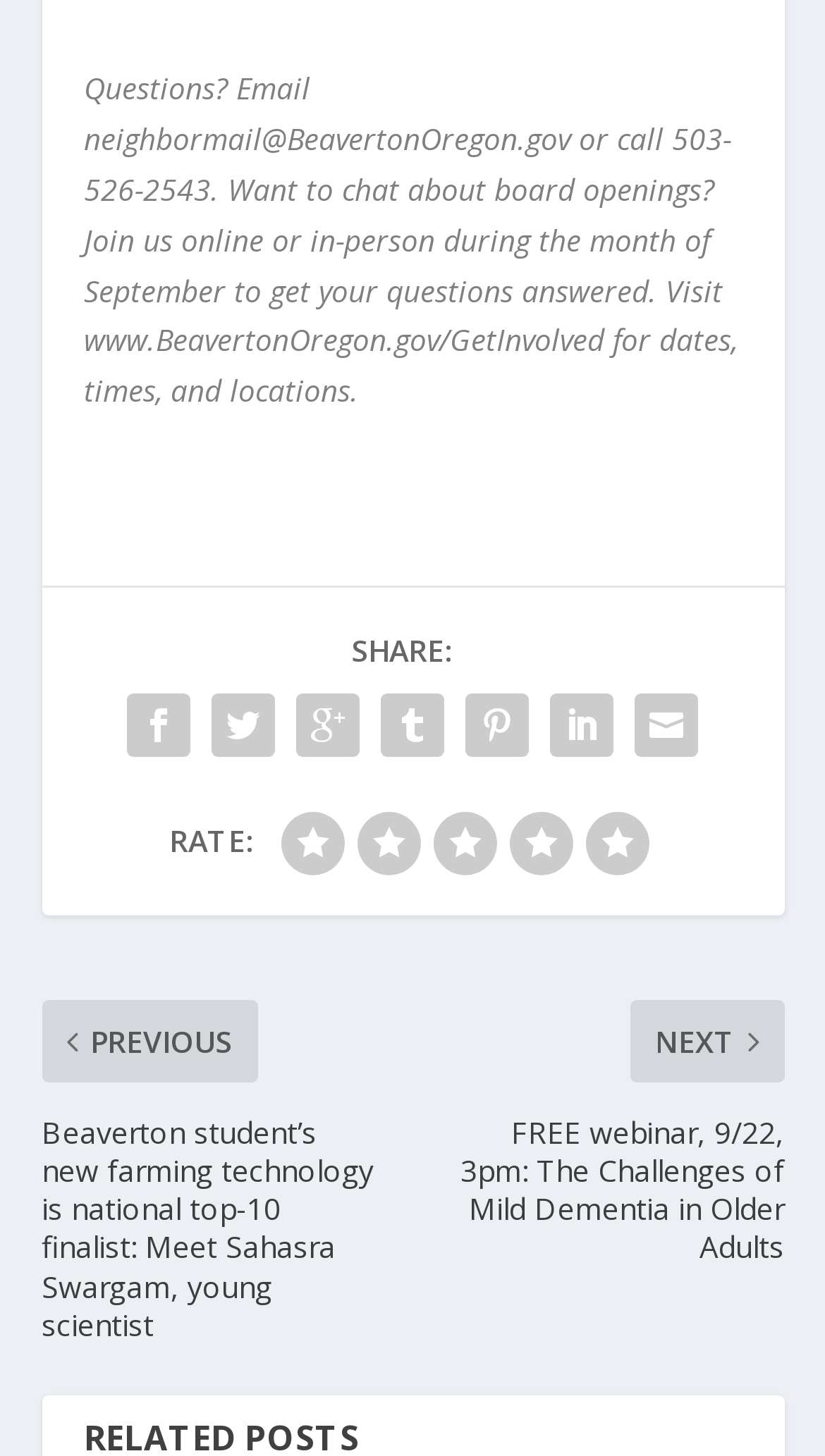Determine the bounding box coordinates of the region to click in order to accomplish the following instruction: "Rate with 5 stars". Provide the coordinates as four float numbers between 0 and 1, specifically [left, top, right, bottom].

[0.71, 0.557, 0.787, 0.601]